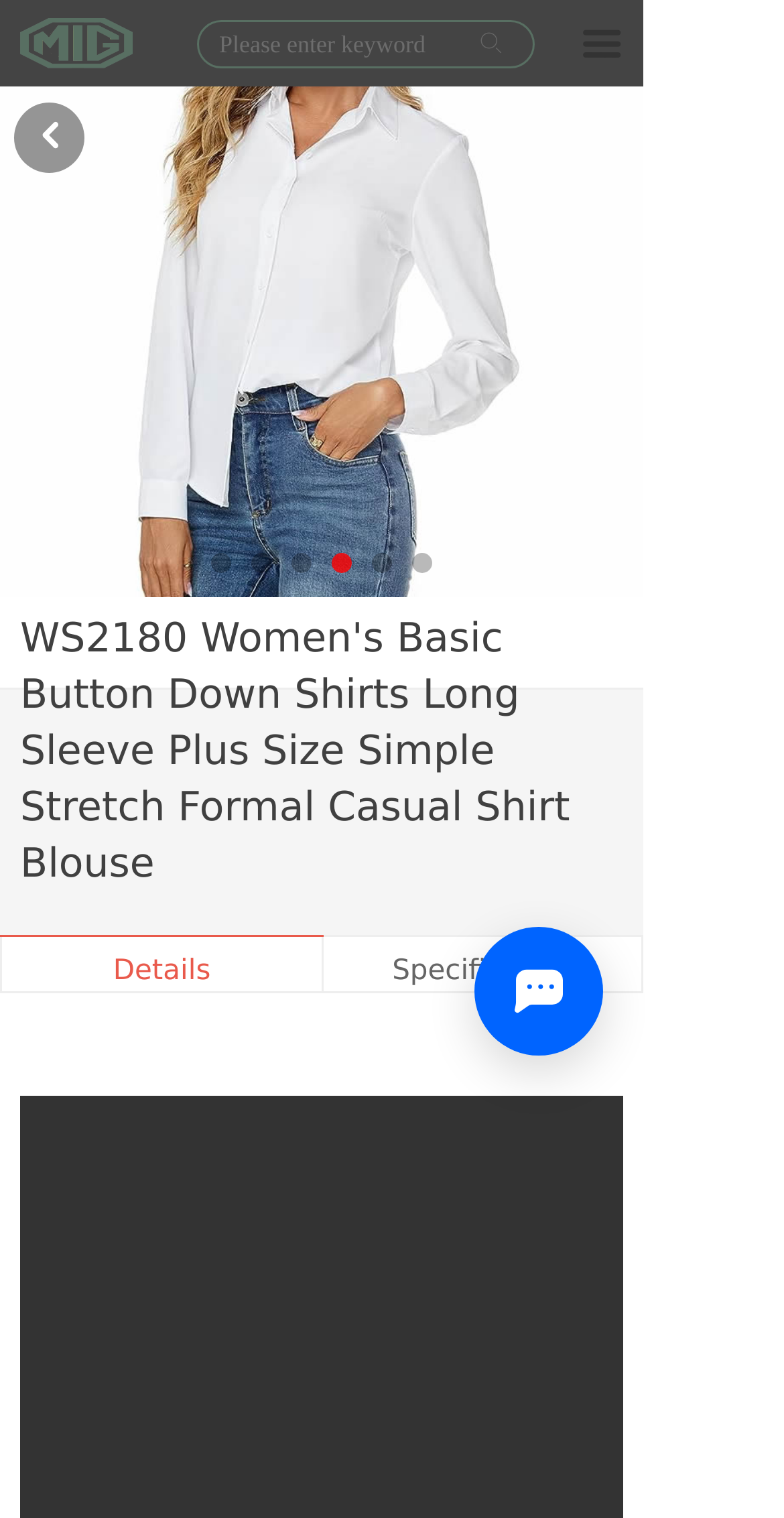Please identify the coordinates of the bounding box that should be clicked to fulfill this instruction: "view product details".

[0.144, 0.629, 0.269, 0.65]